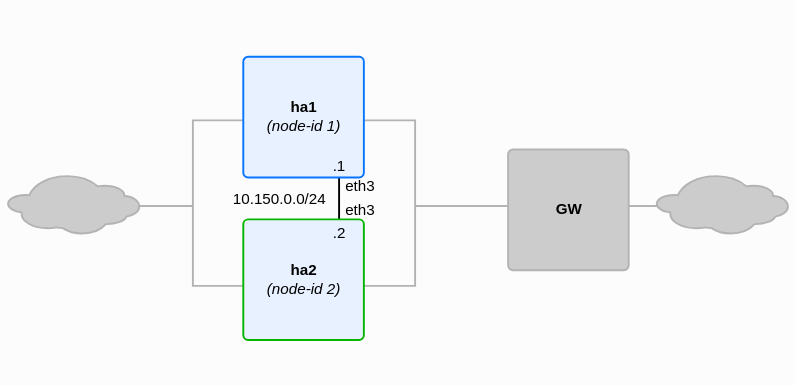Based on the image, give a detailed response to the question: What is the purpose of the high availability configuration?

The purpose of the high availability configuration can be inferred from the caption, which states that the setup demonstrates a high availability configuration where the two nodes can synchronize their activities, ensuring uninterrupted service in case one node becomes unavailable.